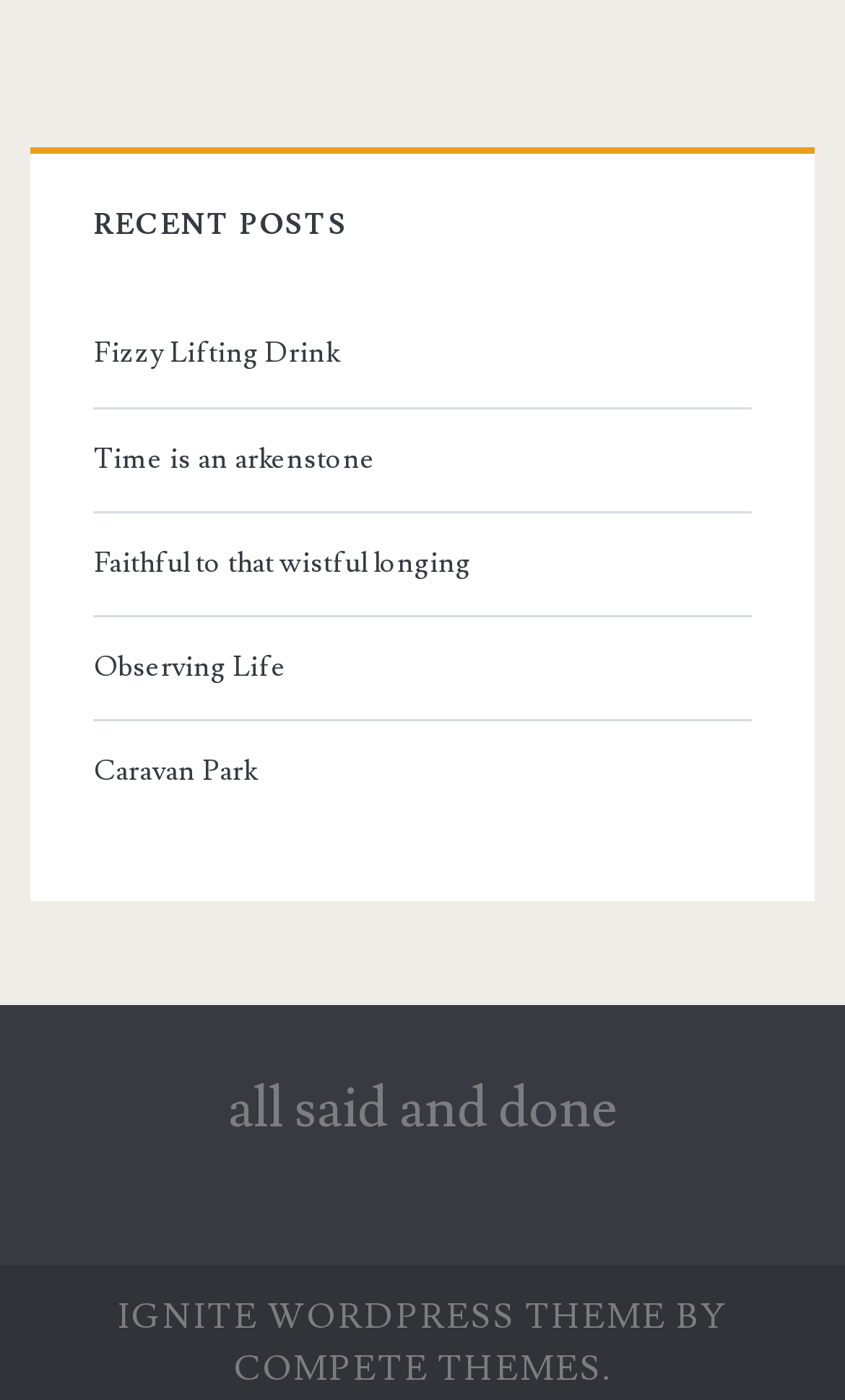Determine the bounding box coordinates of the UI element described below. Use the format (top-left x, top-left y, bottom-right x, bottom-right y) with floating point numbers between 0 and 1: Observing Life

[0.111, 0.457, 0.872, 0.495]